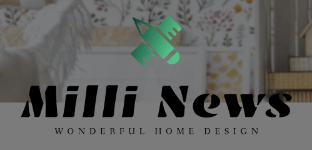Using the information in the image, give a detailed answer to the following question: What is the theme evoked by the green icon?

The stylized green icon accompanying the 'Milli News' logo evokes themes of design and creativity, reflecting the publication's focus on showcasing exceptional home design ideas and inspirations, and suggesting a commitment to innovative and artistic approaches to home improvement and interior design.